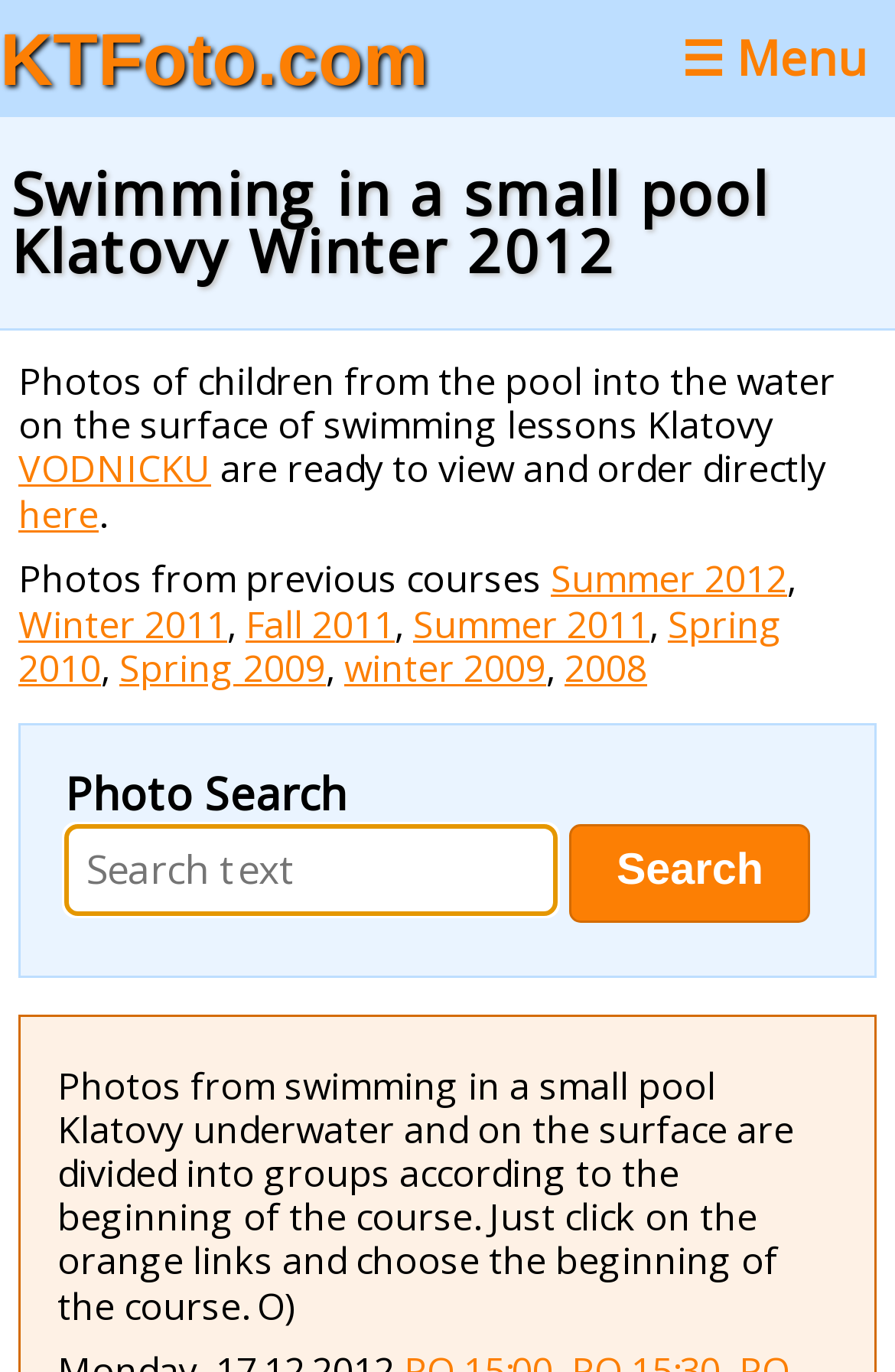Determine the bounding box coordinates for the element that should be clicked to follow this instruction: "View photos from Winter 2012". The coordinates should be given as four float numbers between 0 and 1, in the format [left, top, right, bottom].

[0.021, 0.436, 0.254, 0.473]